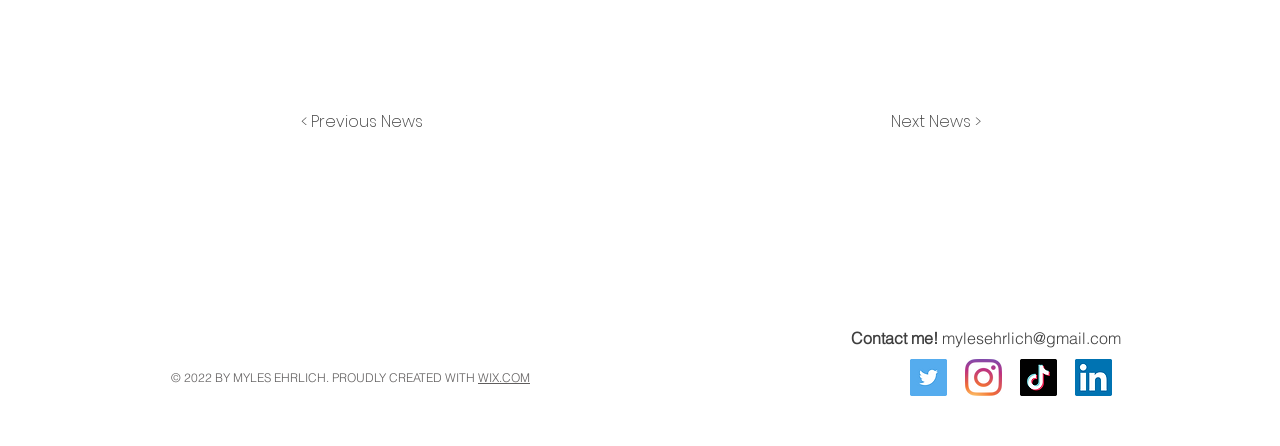Please specify the bounding box coordinates for the clickable region that will help you carry out the instruction: "go to next news".

[0.688, 0.23, 0.766, 0.319]